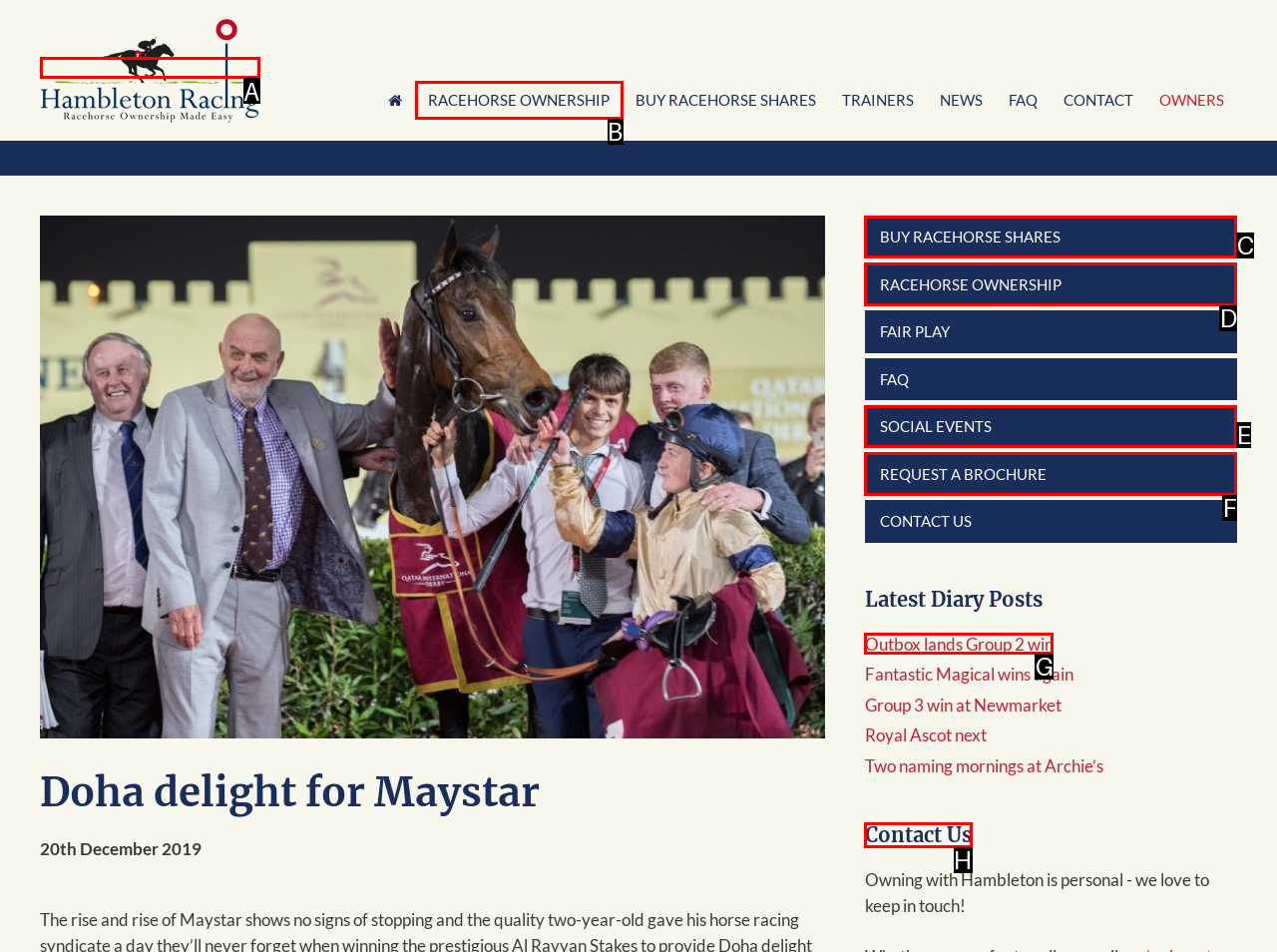Choose the letter of the UI element necessary for this task: Contact Us
Answer with the correct letter.

H